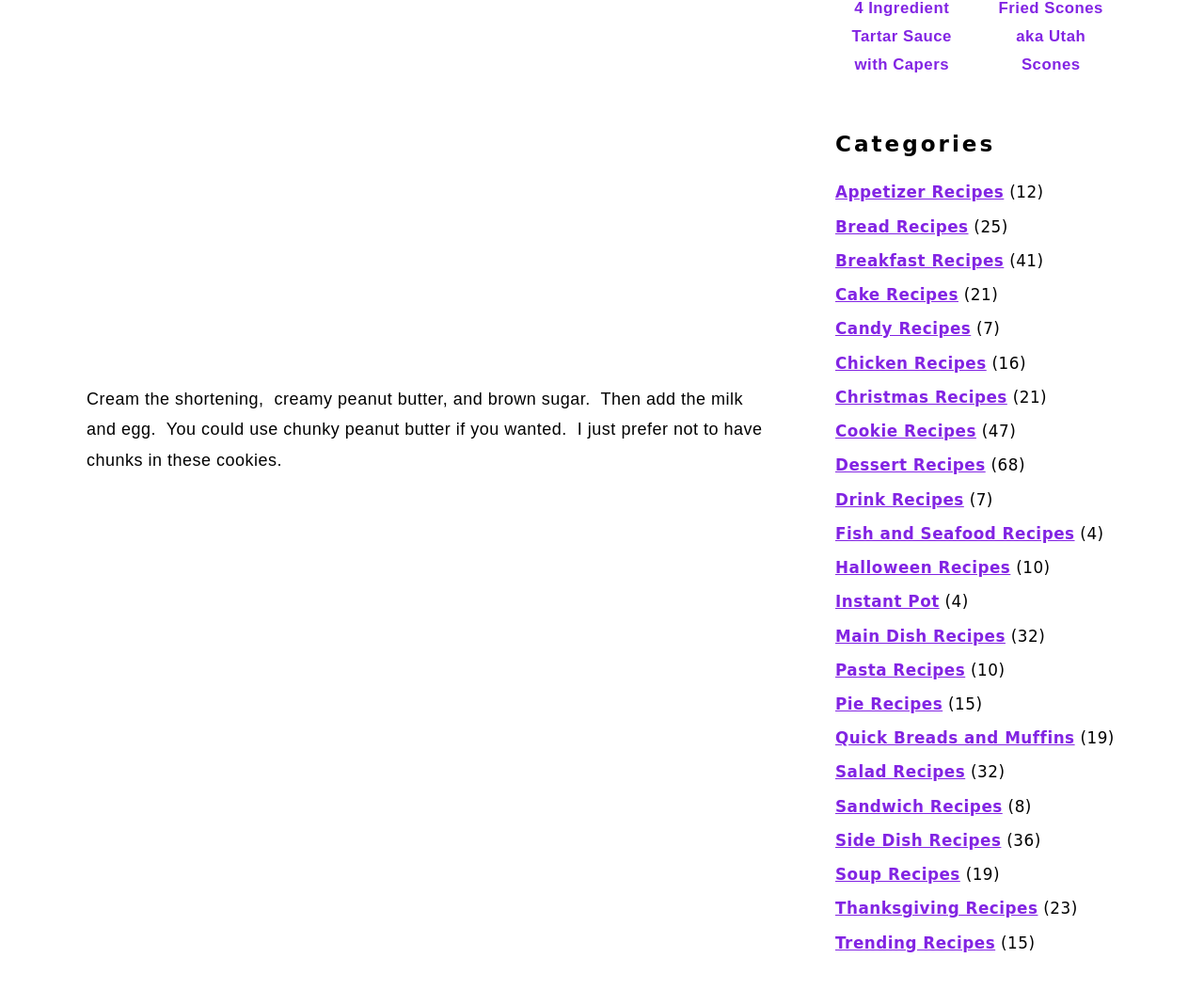Please respond in a single word or phrase: 
What is the recipe instruction for cookies?

Cream the shortening, creamy peanut butter, and brown sugar.